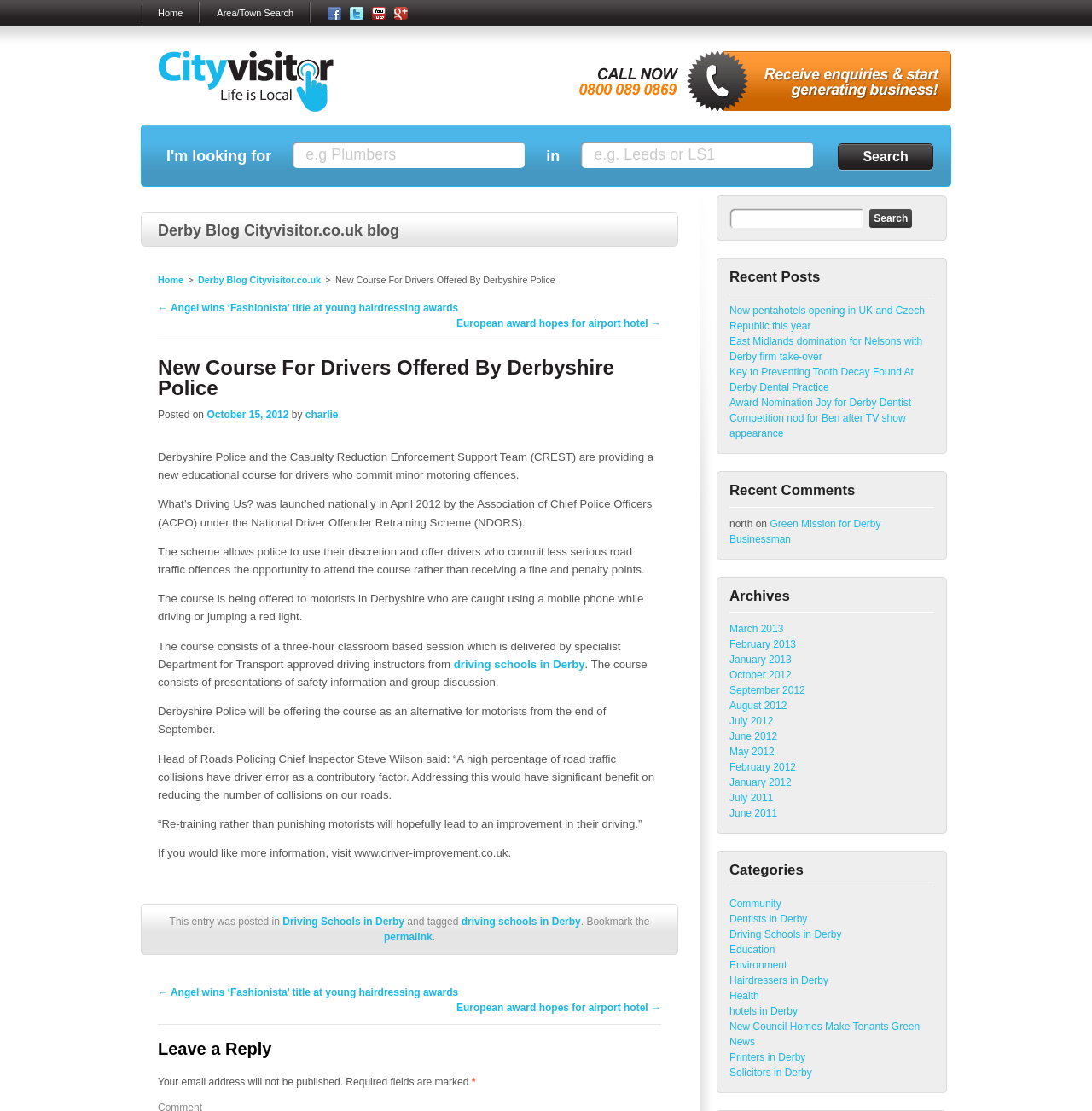Who is the head of roads policing?
Based on the visual, give a brief answer using one word or a short phrase.

Chief Inspector Steve Wilson